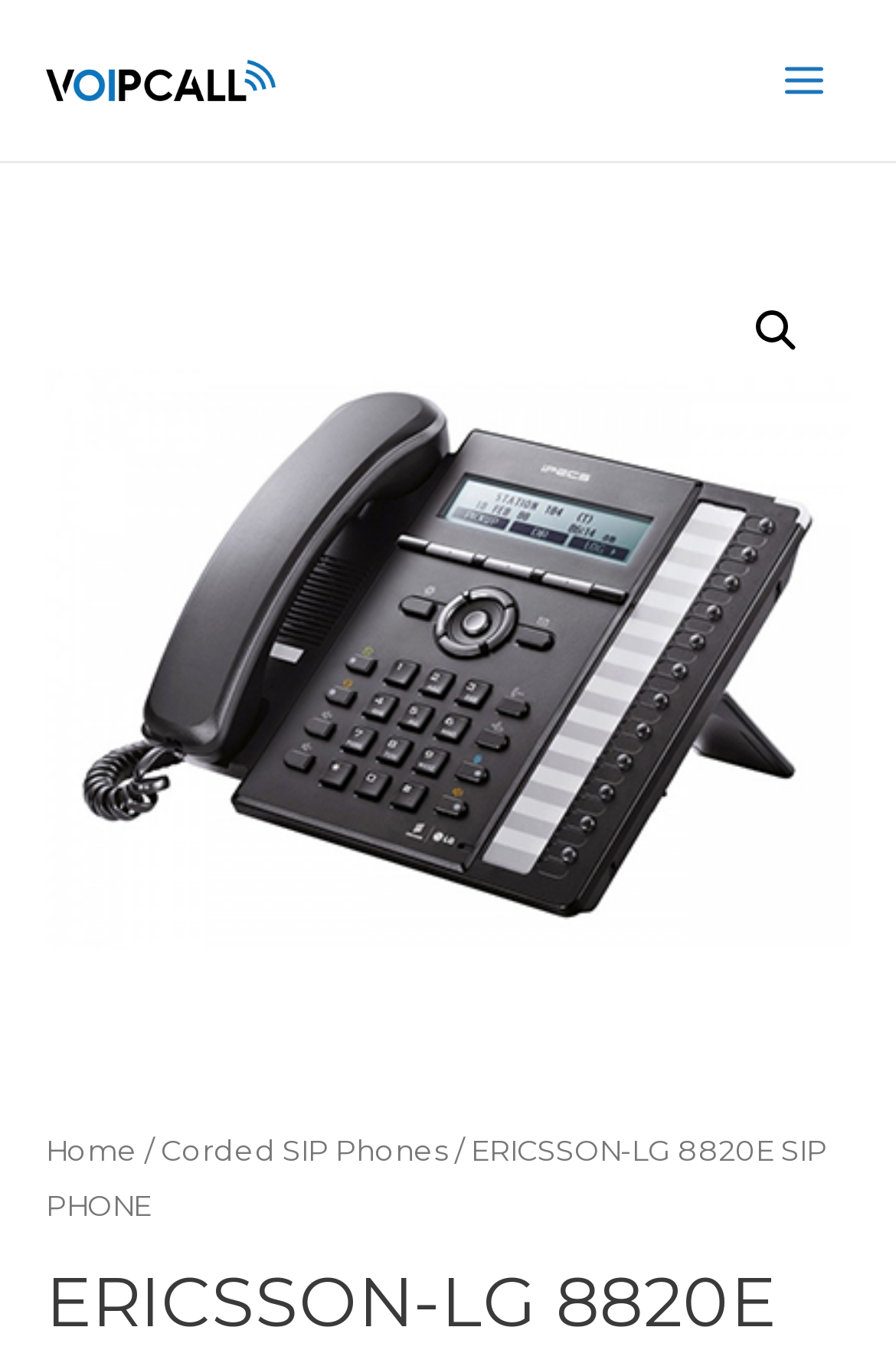Using floating point numbers between 0 and 1, provide the bounding box coordinates in the format (top-left x, top-left y, bottom-right x, bottom-right y). Locate the UI element described here: parent_node: Themen aria-label="Navigation anzeigen"

None